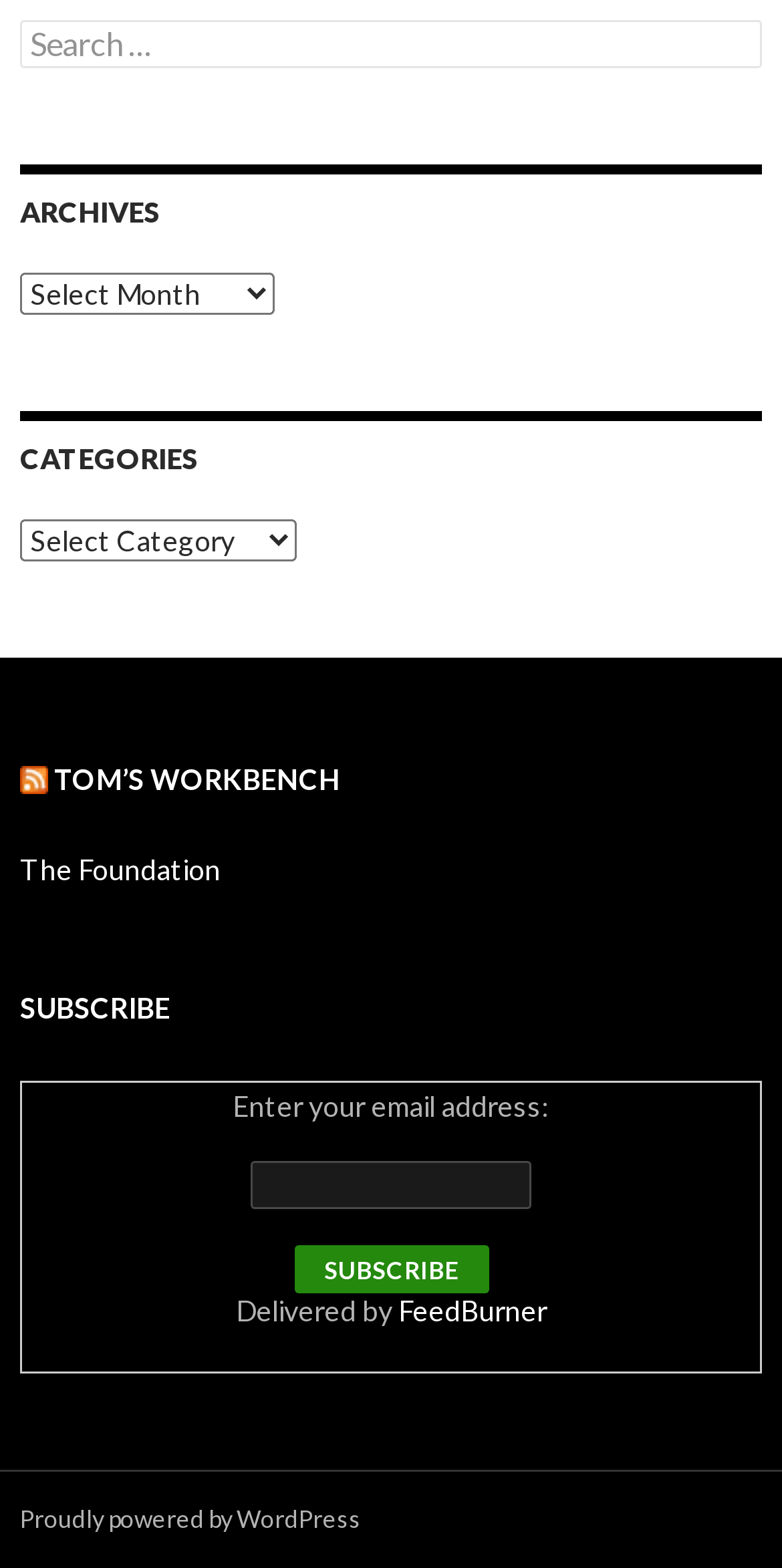Please locate the bounding box coordinates of the element that should be clicked to complete the given instruction: "visit the Contact page".

None